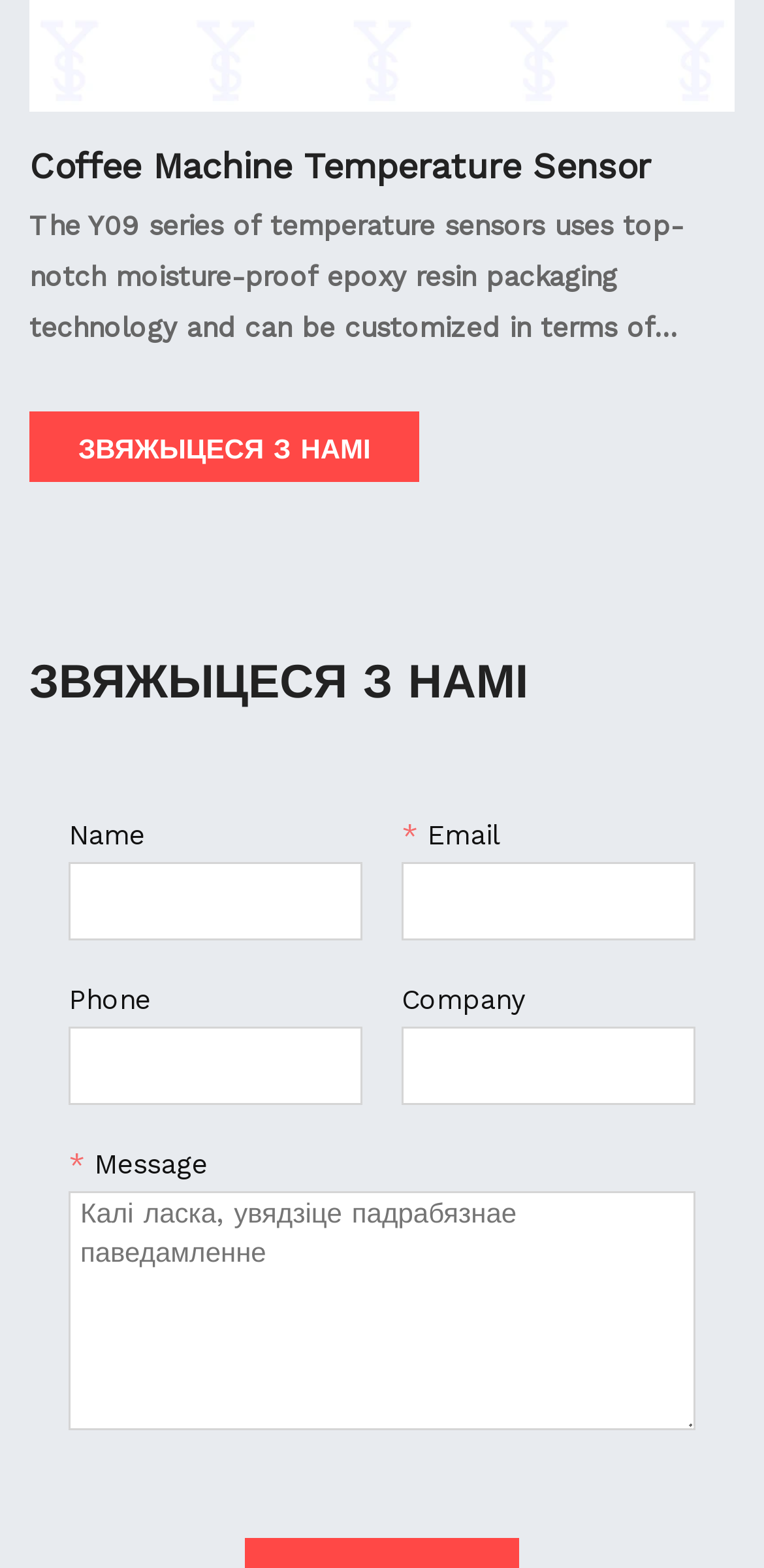Extract the bounding box coordinates of the UI element described: "name="公司"". Provide the coordinates in the format [left, top, right, bottom] with values ranging from 0 to 1.

[0.526, 0.655, 0.91, 0.705]